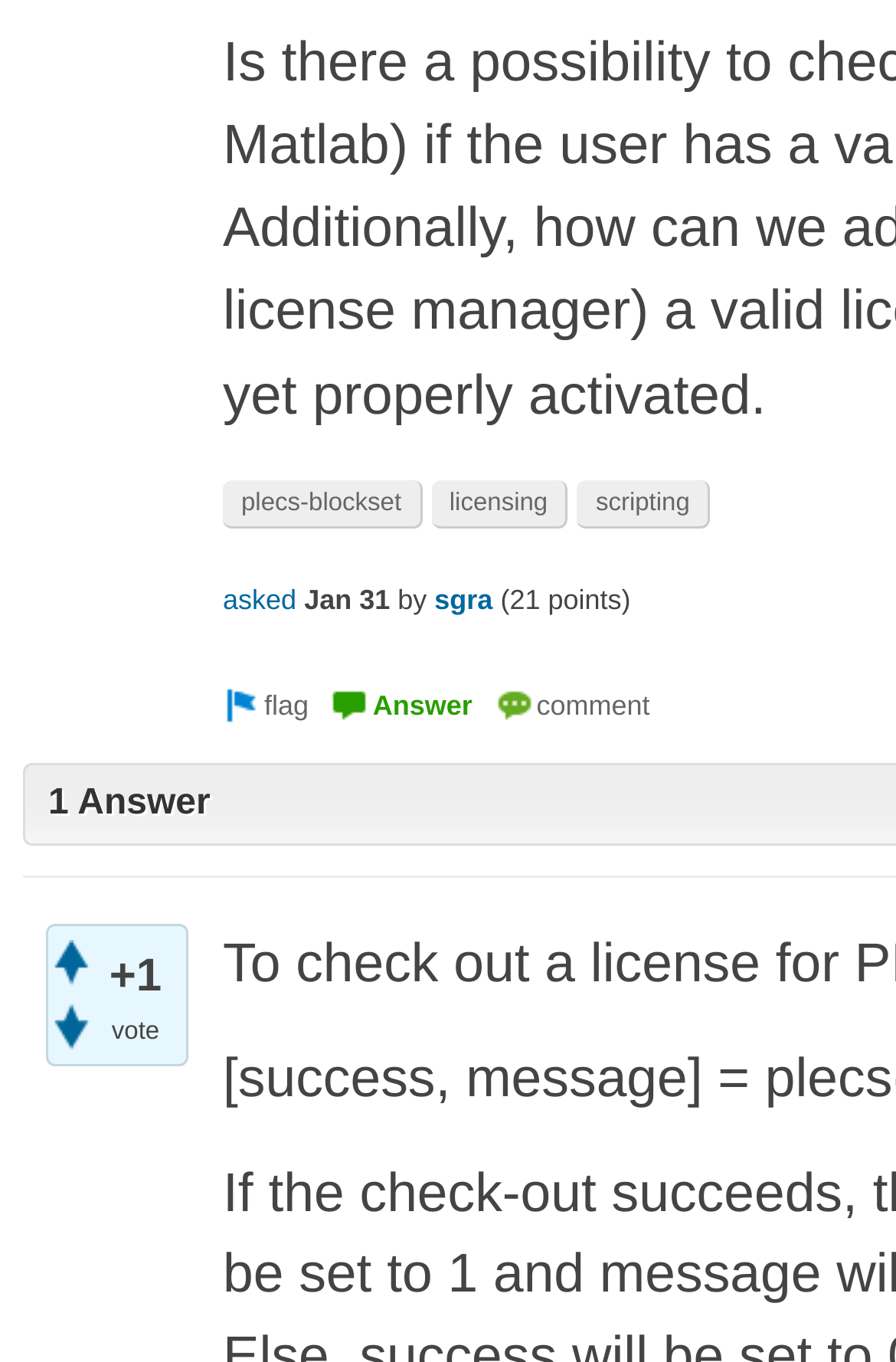Find the bounding box coordinates for the element described here: "name="q_doanswer" title="Answer this question" value="answer"".

[0.37, 0.497, 0.527, 0.538]